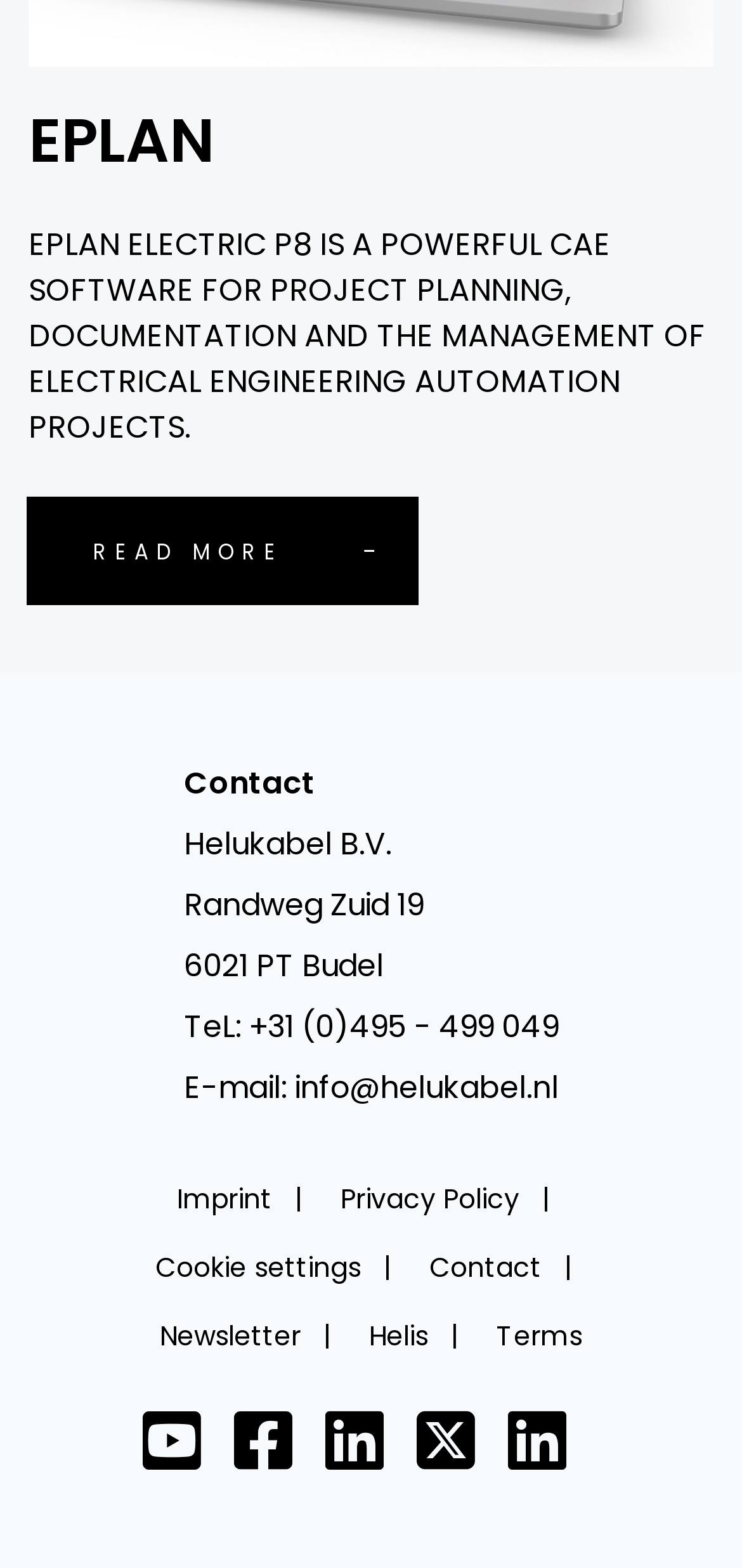Indicate the bounding box coordinates of the clickable region to achieve the following instruction: "Follow Helukabel on Youtube."

[0.192, 0.911, 0.295, 0.939]